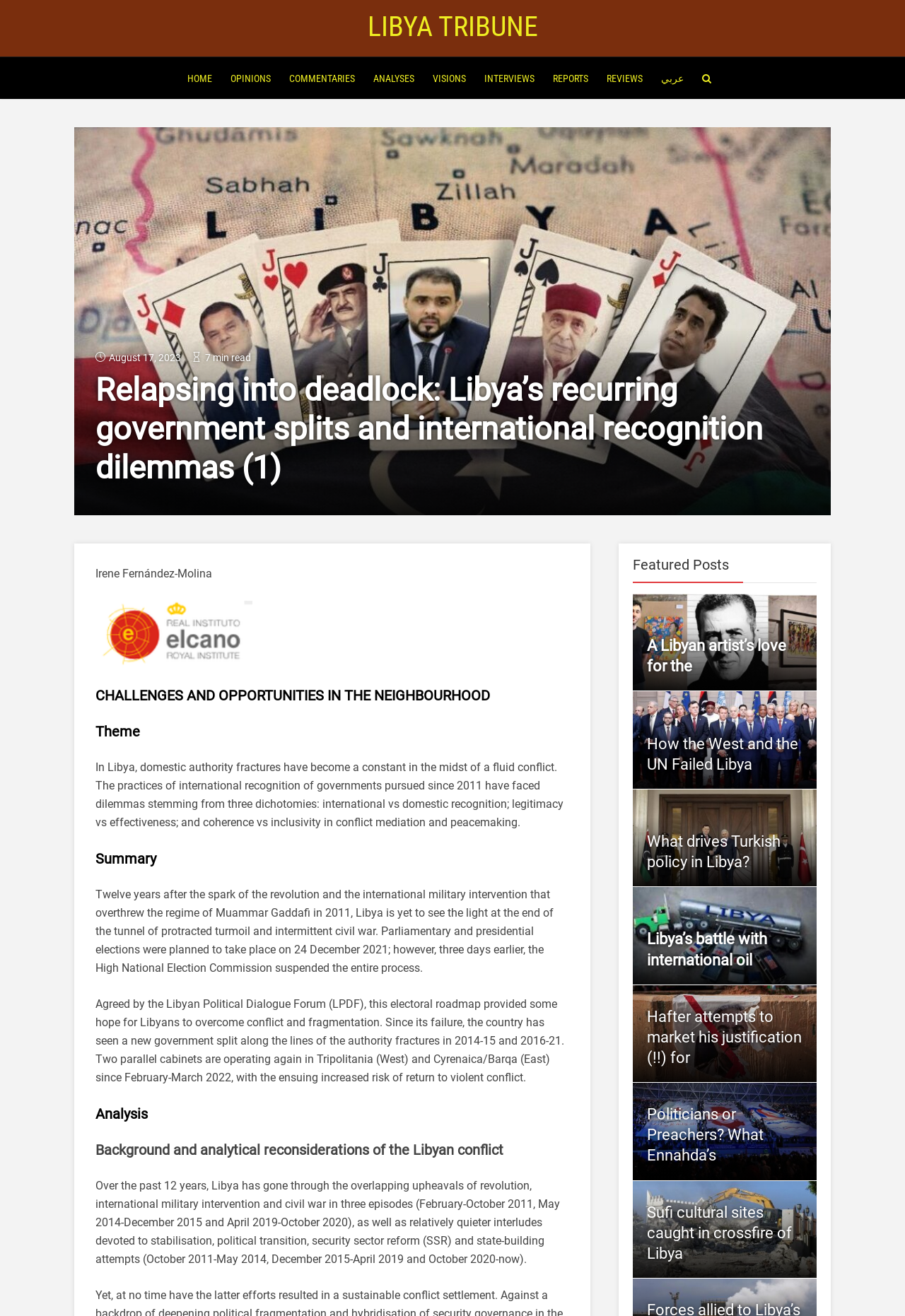Give a detailed explanation of the elements present on the webpage.

The webpage is an article from Libya Tribune, with the title "Relapsing into deadlock: Libya’s recurring government splits and international recognition dilemmas (1)". At the top, there is a navigation menu with 10 links, including "HOME", "OPINIONS", "COMMENTARIES", and others, aligned horizontally across the page.

Below the navigation menu, there is a section with the article's metadata, including the date "August 17, 2023" and the reading time "7 min read". The article's title is displayed prominently, followed by the author's name "Irene Fernández-Molina" and a figure, likely an image.

The article's content is divided into sections, including "CHALLENGES AND OPPORTUNITIES IN THE NEIGHBOURHOOD", "Theme", "Summary", "Analysis", and "Background and analytical reconsiderations of the Libyan conflict". The text is dense and informative, discussing the Libyan conflict and its complexities.

On the right side of the page, there is a section titled "Featured Posts" with 5 links to other articles, each with a brief title and a small icon. These links are stacked vertically, with the most recent one at the top.

Overall, the webpage is a well-structured and informative article about the Libyan conflict, with a clear layout and easy-to-read text.